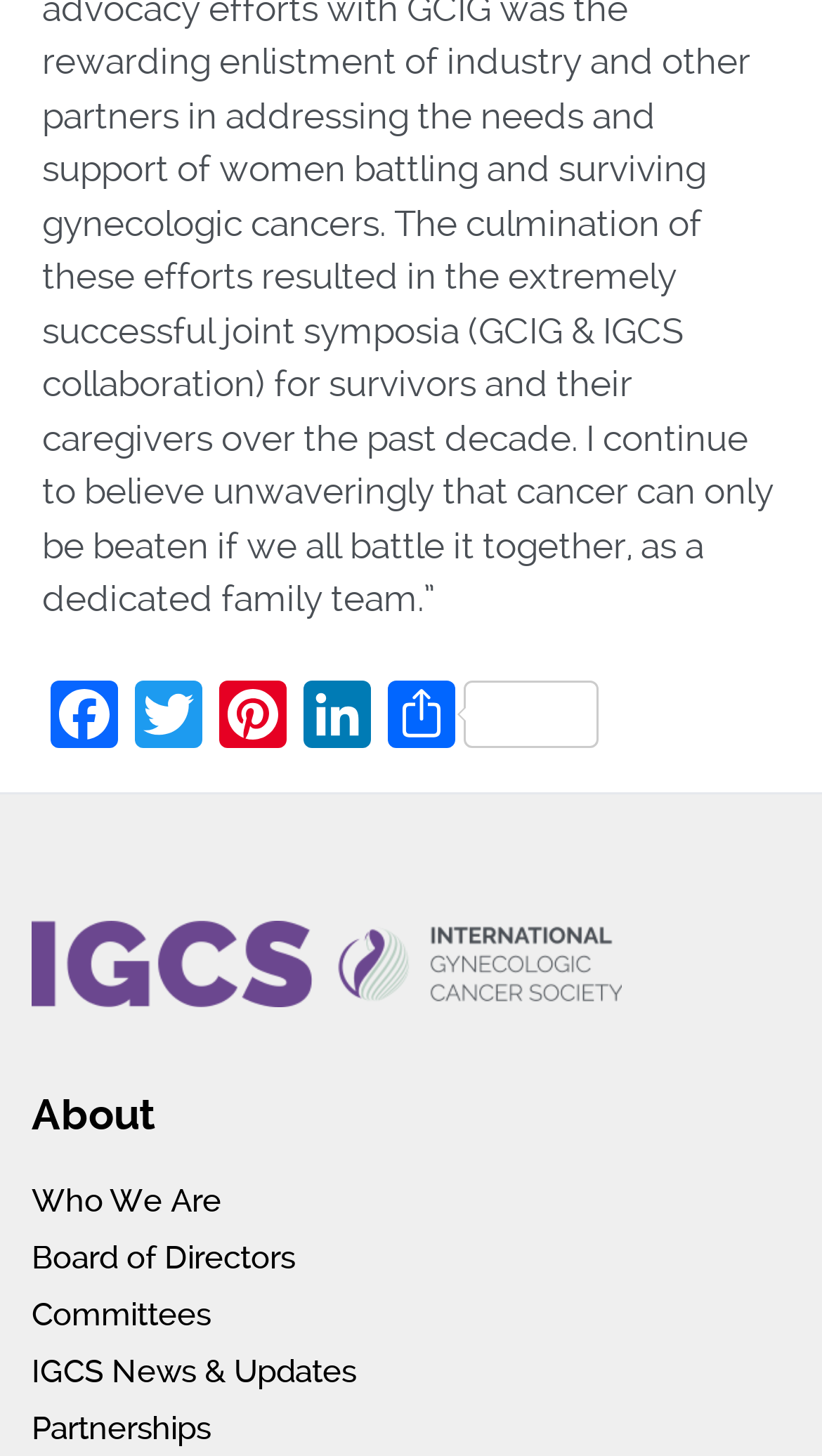Determine the bounding box coordinates for the clickable element to execute this instruction: "Read about who we are". Provide the coordinates as four float numbers between 0 and 1, i.e., [left, top, right, bottom].

[0.038, 0.811, 0.269, 0.837]